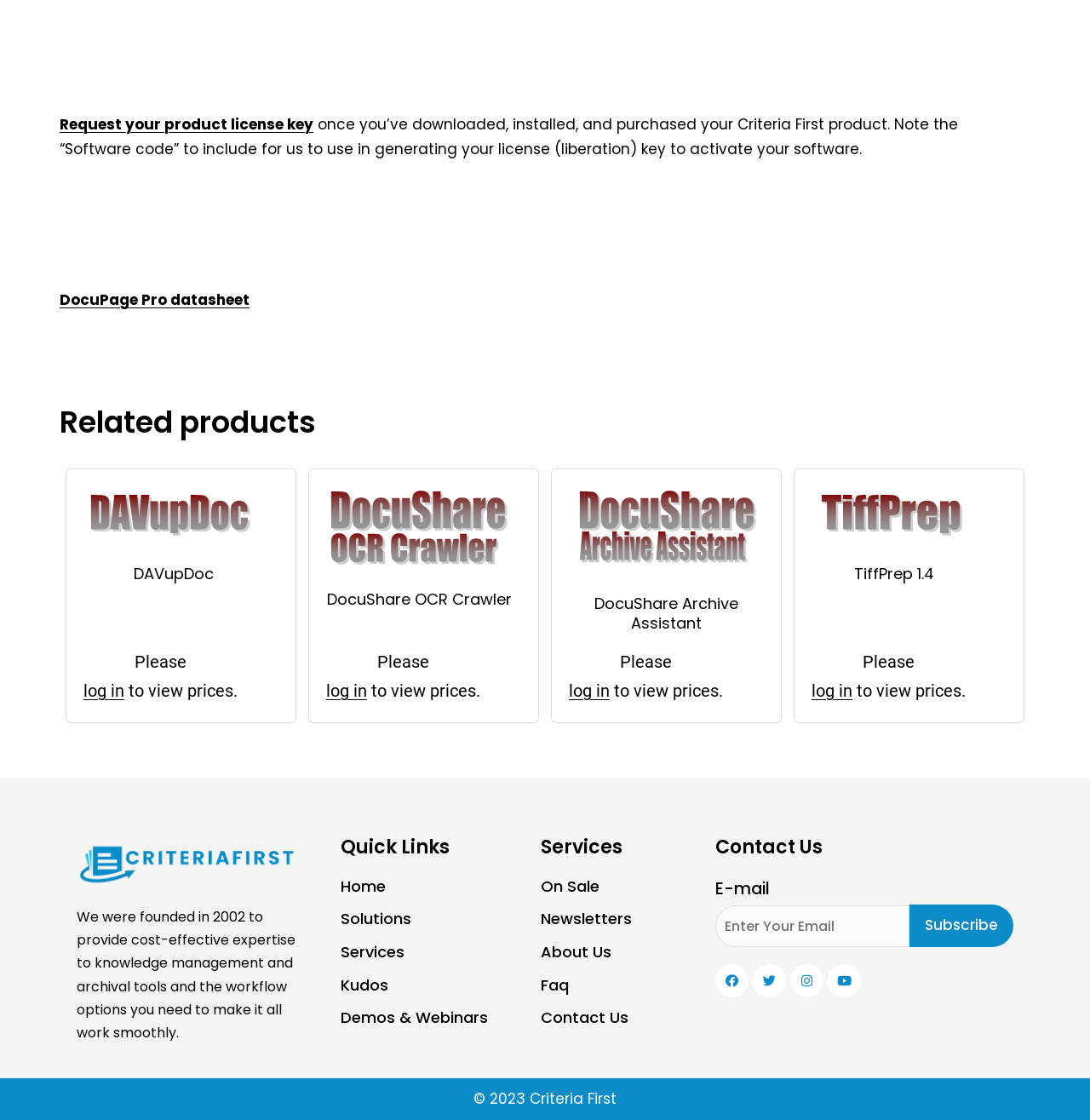Answer the question with a single word or phrase: 
What is the purpose of the 'Request your product license key' link?

To get a license key